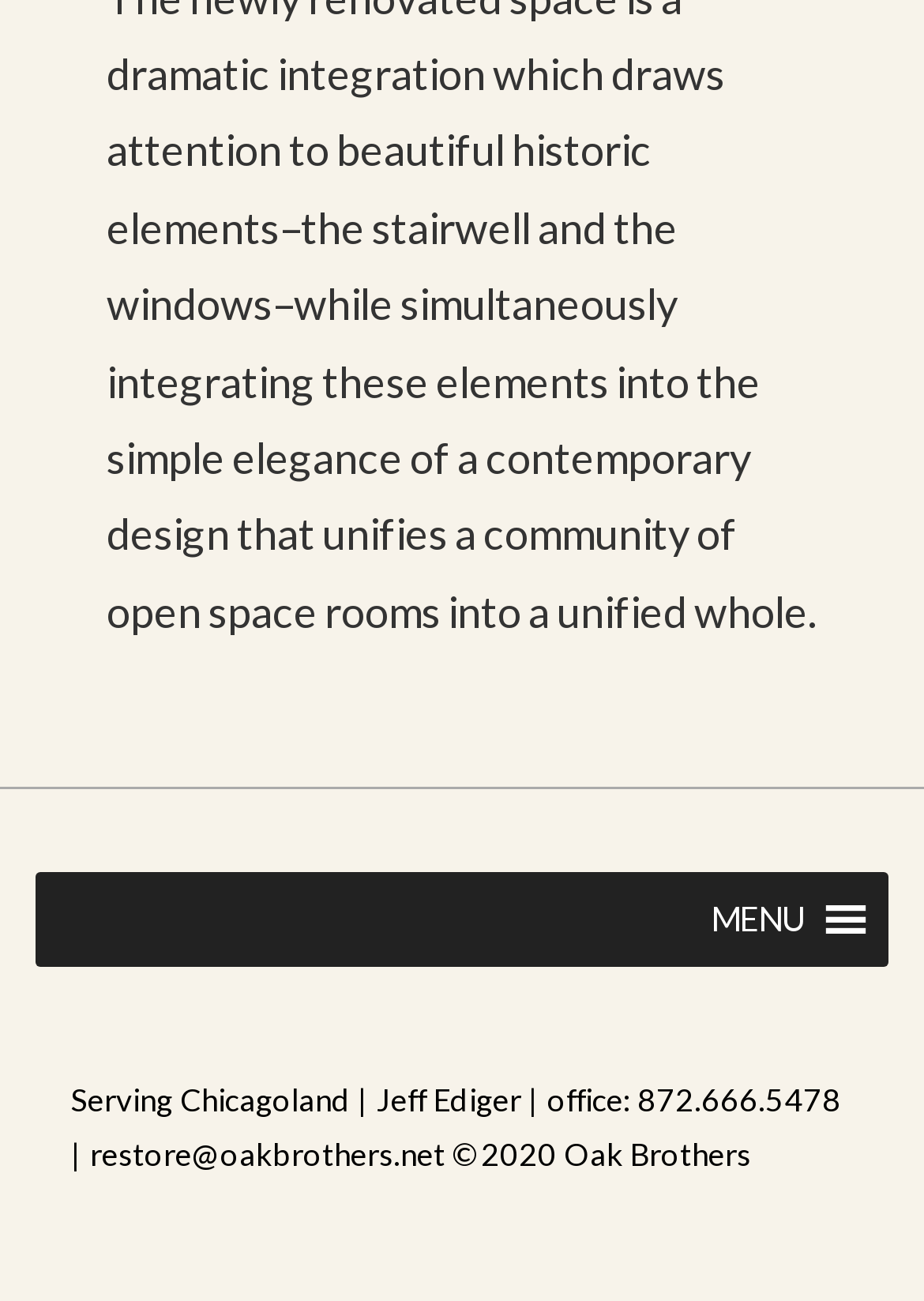Find the bounding box of the UI element described as: "MENUMENU". The bounding box coordinates should be given as four float values between 0 and 1, i.e., [left, top, right, bottom].

[0.769, 0.671, 0.872, 0.743]